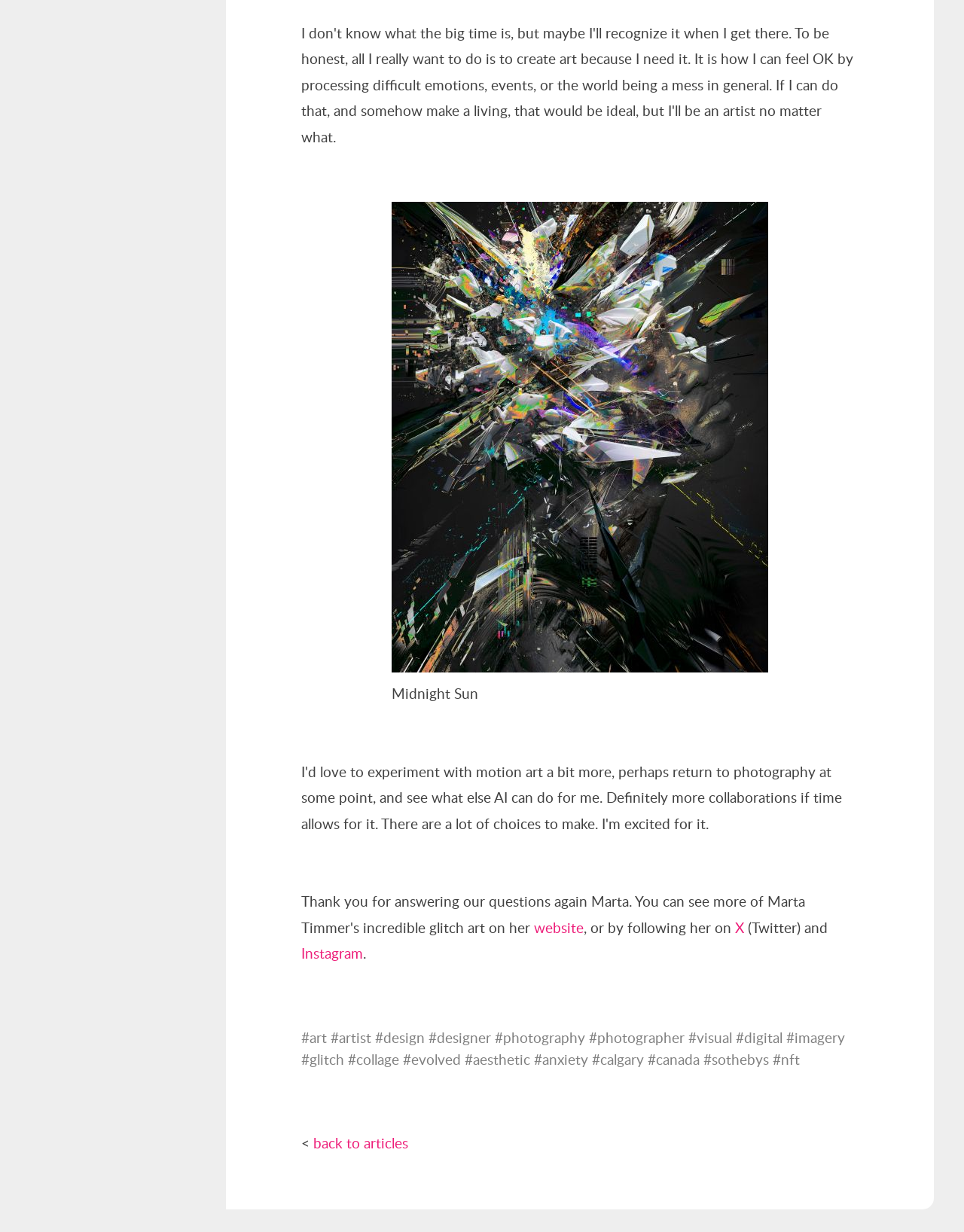Find the bounding box coordinates of the element you need to click on to perform this action: 'Click the 'Search' button'. The coordinates should be represented by four float values between 0 and 1, in the format [left, top, right, bottom].

None